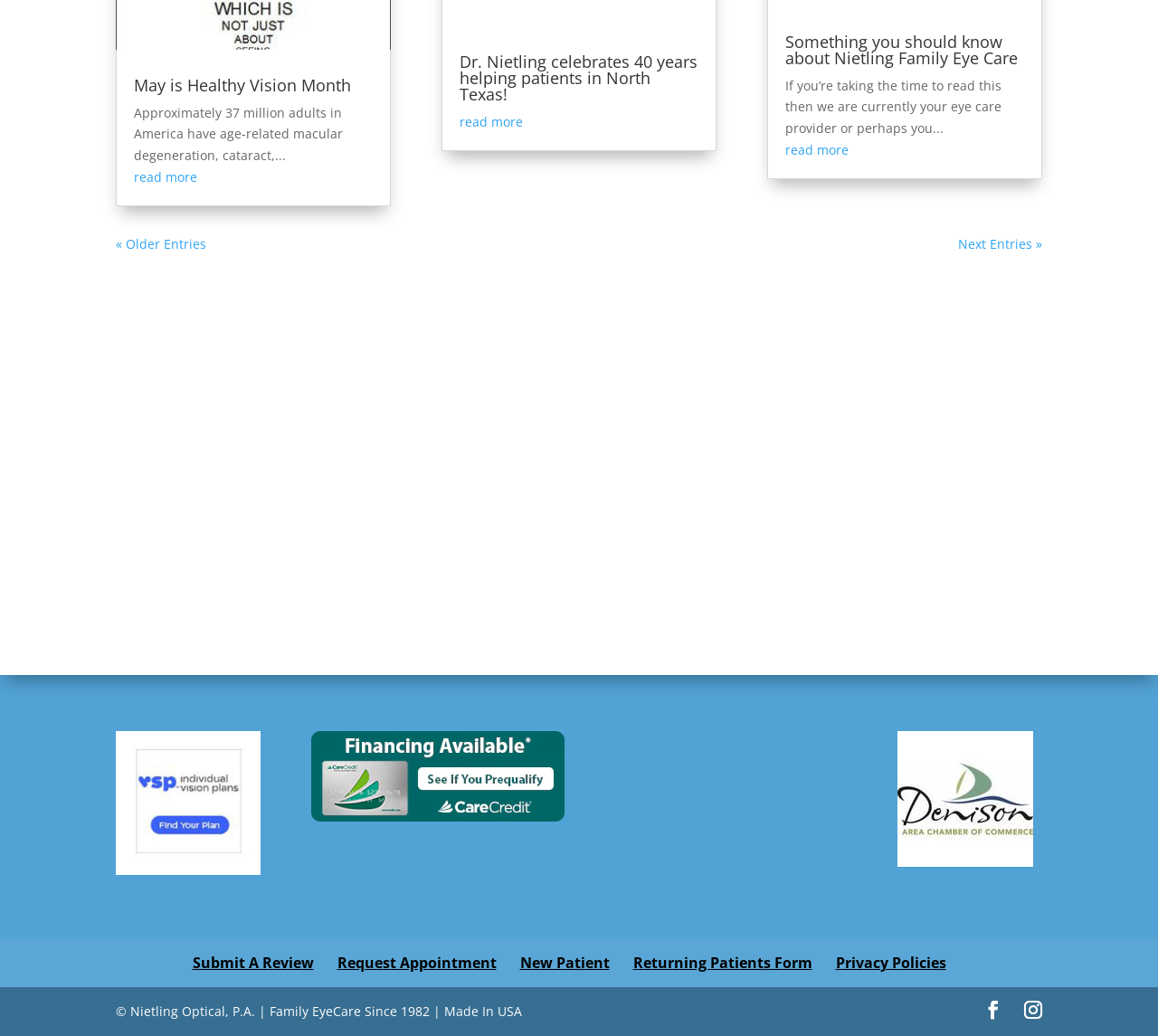Determine the bounding box coordinates of the UI element described by: "Request Appointment".

[0.291, 0.919, 0.429, 0.939]